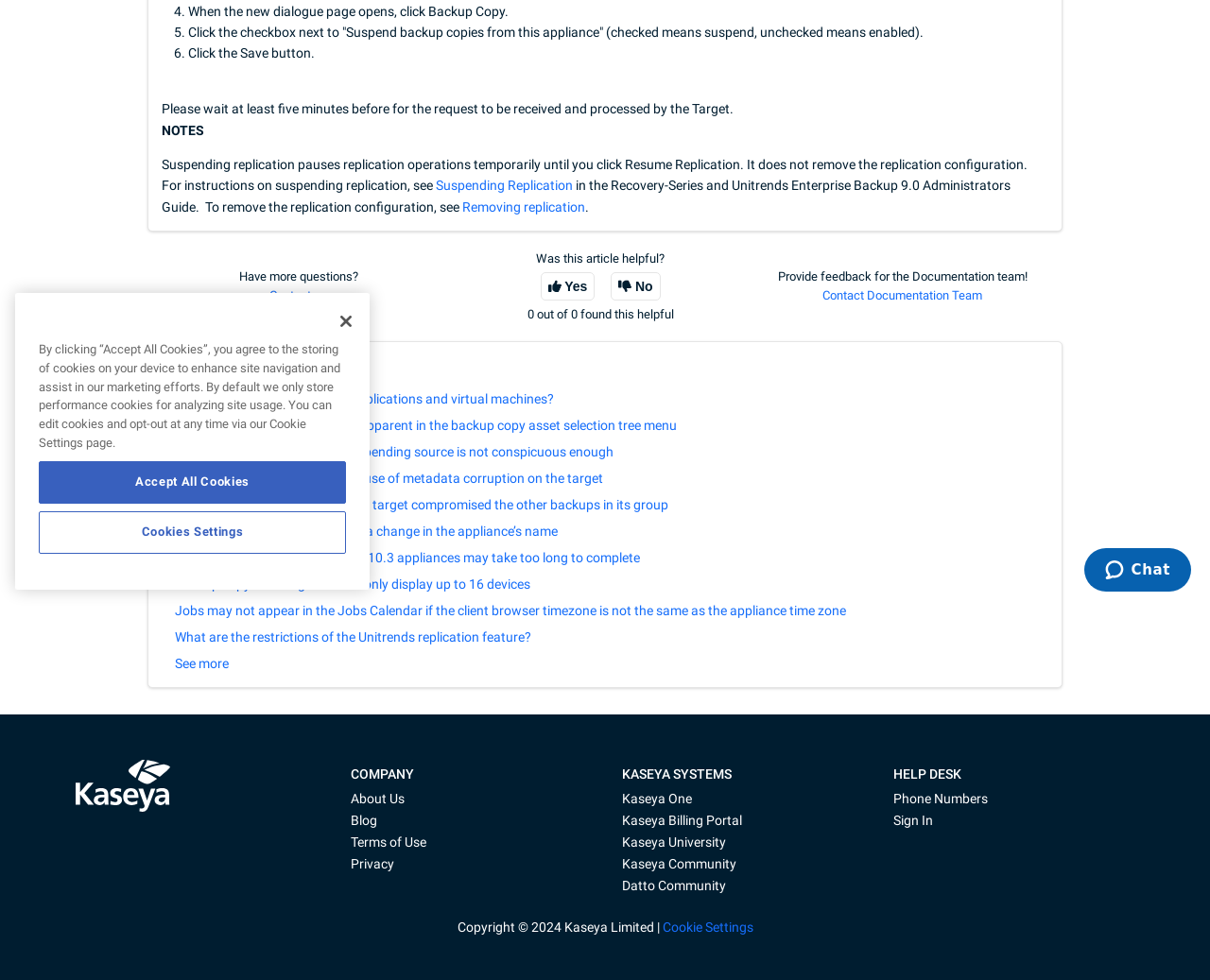Find the bounding box coordinates for the HTML element specified by: "aria-label="Close"".

[0.269, 0.307, 0.303, 0.349]